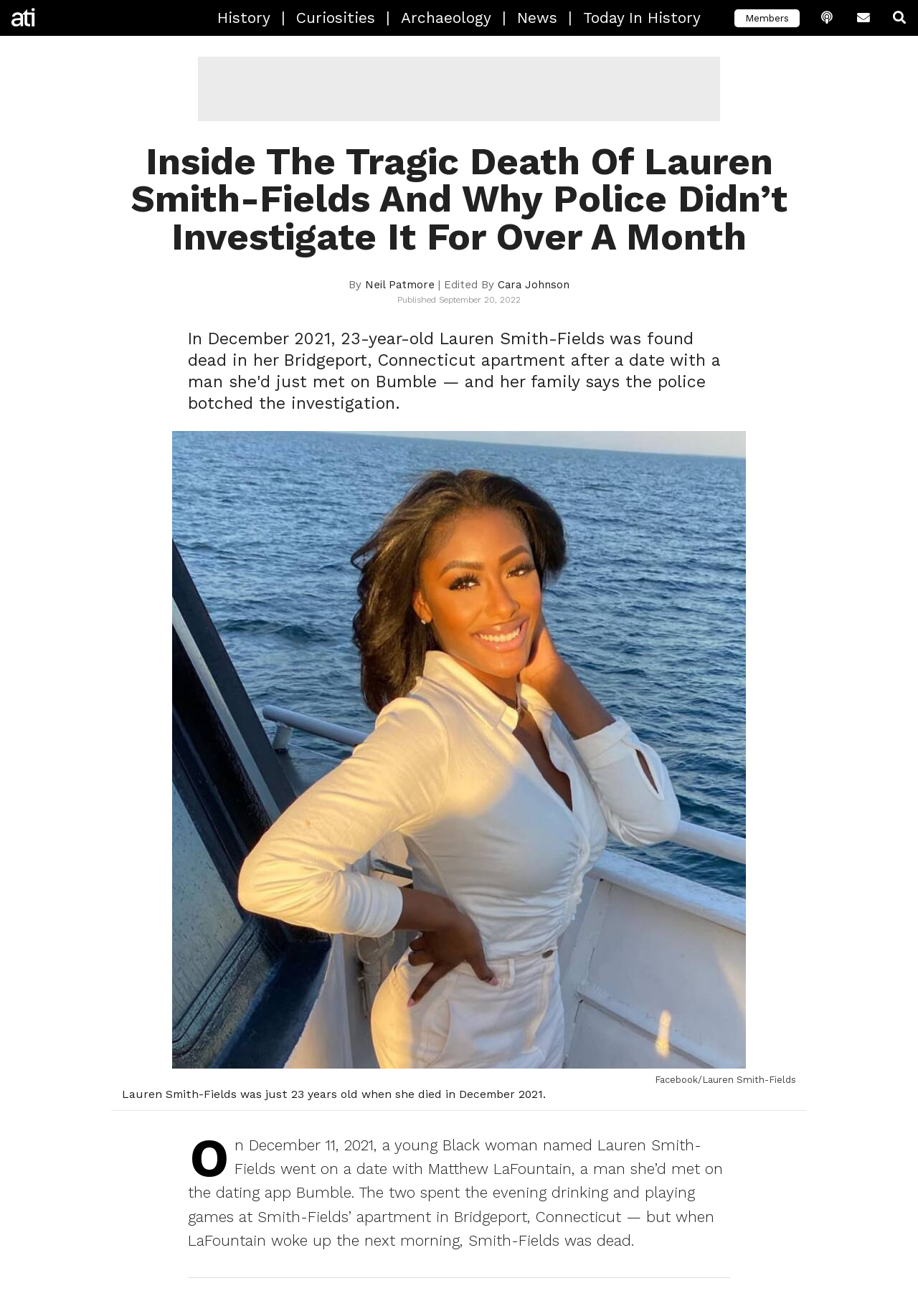Provide the bounding box coordinates for the specified HTML element described in this description: "All That's Interesting". The coordinates should be four float numbers ranging from 0 to 1, in the format [left, top, right, bottom].

[0.0, 0.0, 0.156, 0.027]